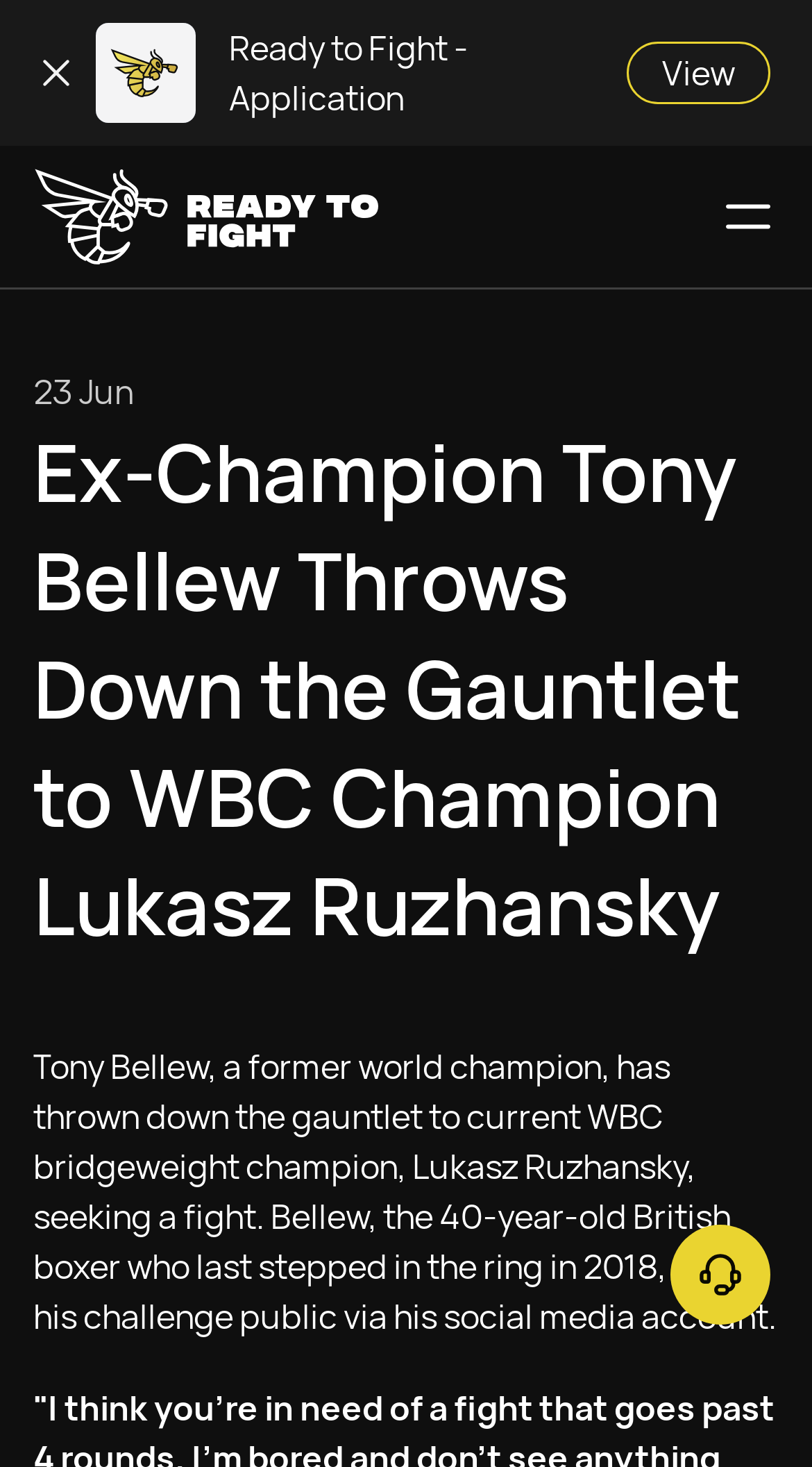Look at the image and write a detailed answer to the question: 
When did Tony Bellew last step in the ring?

The answer can be found in the StaticText element with the text 'Bellew, the 40-year-old British boxer who last stepped in the ring in 2018, made his challenge public via his social media account.'